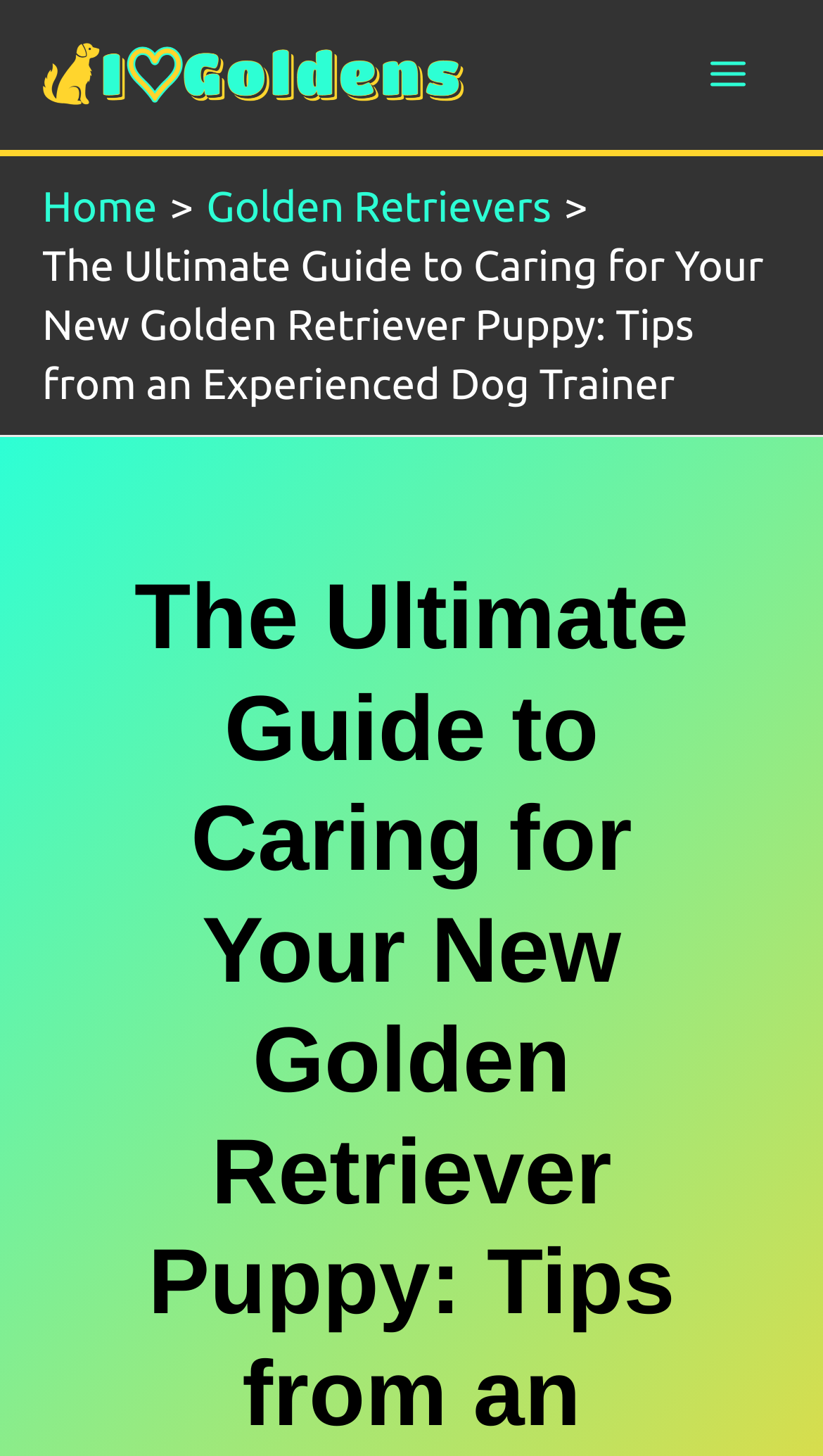Give a detailed account of the webpage, highlighting key information.

The webpage is about a guide to caring for a new golden retriever puppy, written by an experienced dog trainer. At the top left of the page, there is a link to "I Heart Goldens" accompanied by an image with the same name. Below this, there is a navigation section labeled "Breadcrumbs" that contains two links: "Home" and "Golden Retrievers". 

To the right of the navigation section, there is a static text element that displays the title of the guide, "The Ultimate Guide to Caring for Your New Golden Retriever Puppy: Tips from an Experienced Dog Trainer". 

At the top right of the page, there is a button labeled "Main Menu" that is not expanded, accompanied by a small image.